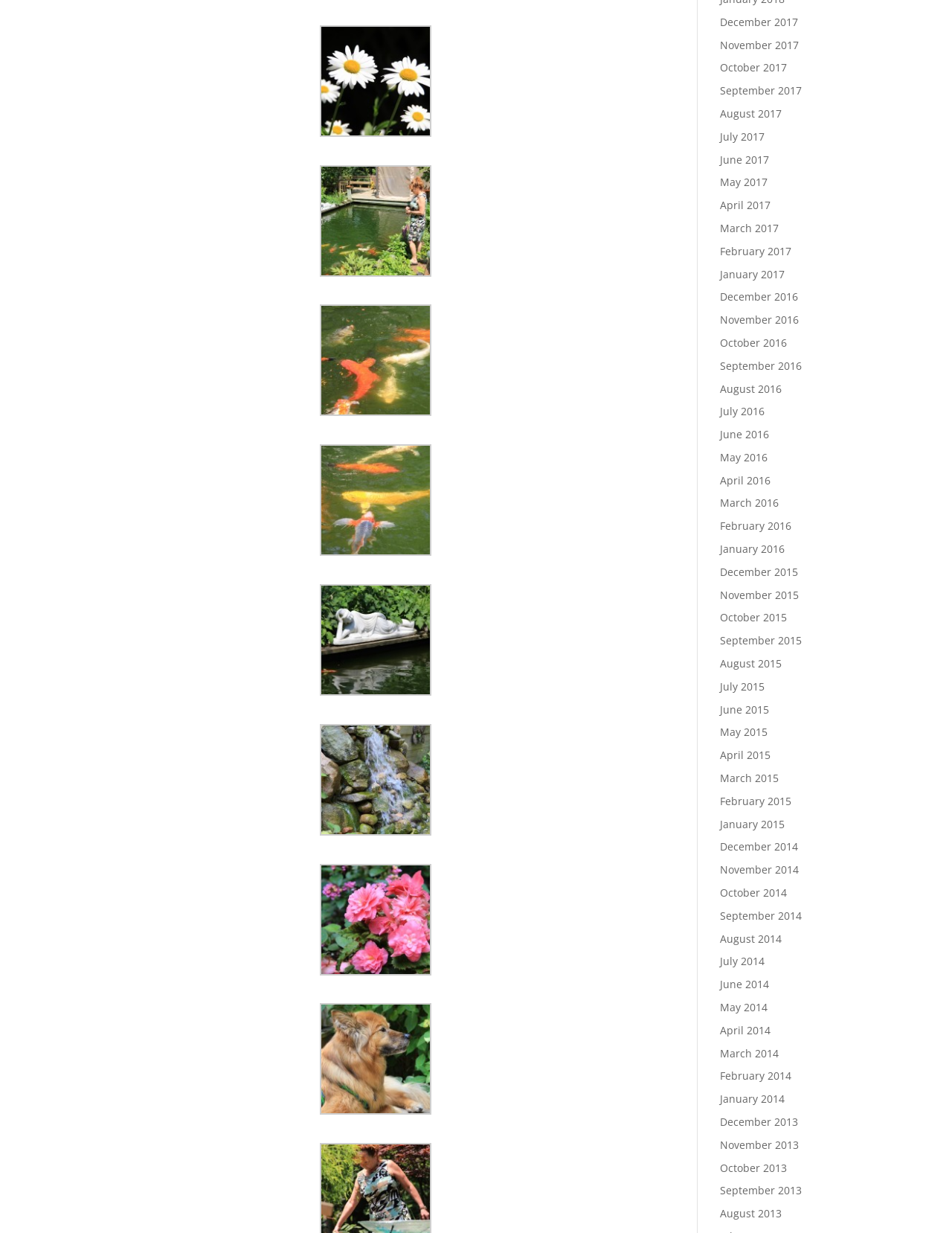What is the vertical position of the first link?
Respond to the question with a well-detailed and thorough answer.

I compared the y1 and y2 coordinates of the links and found that the first link 'December 2017' has the smallest y1 and y2 values, indicating it is at the top.